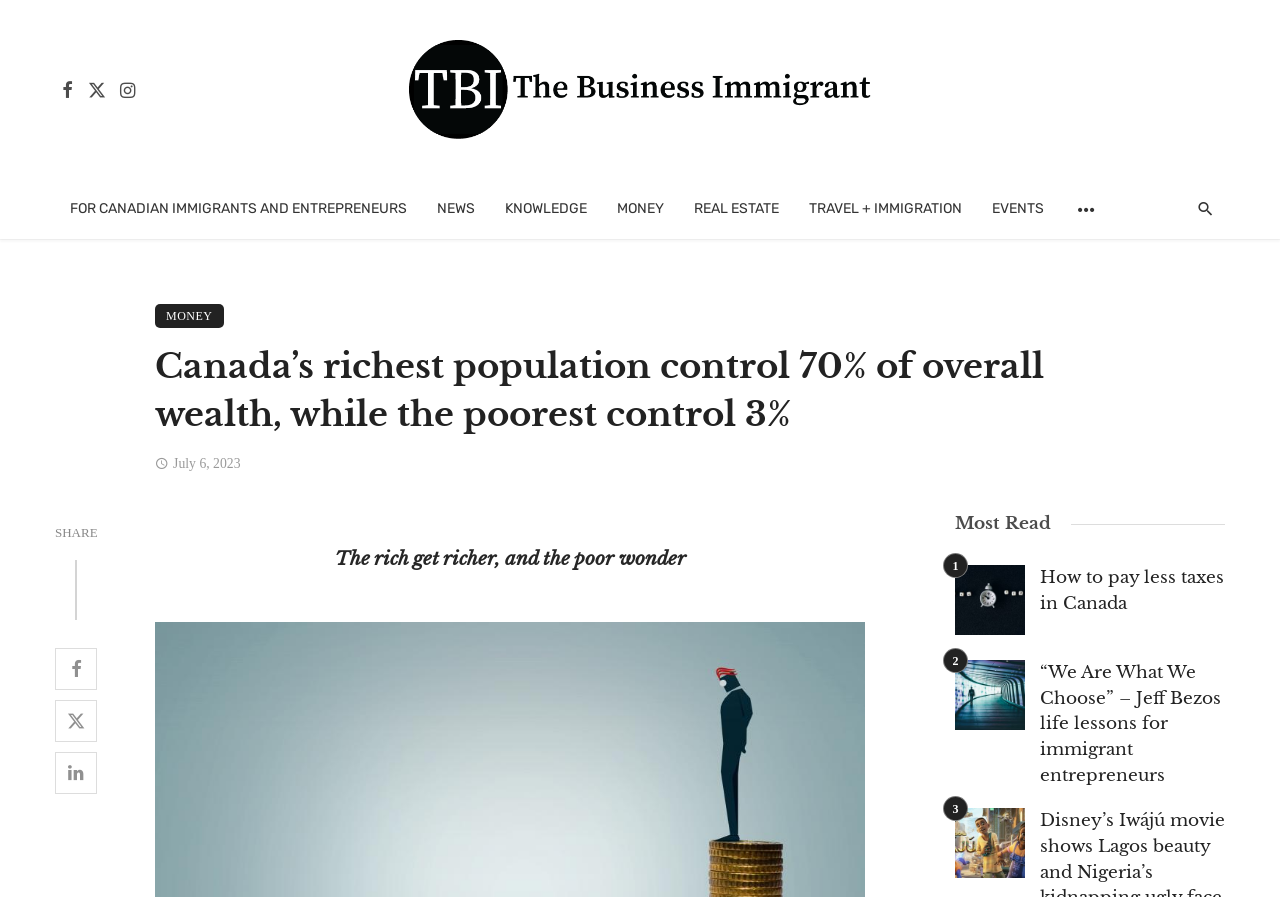What percentage of overall wealth do Canada’s richest population control?
Refer to the image and provide a thorough answer to the question.

The answer can be found in the heading 'Canada’s richest population control 70% of overall wealth, while the poorest control 3%' which is located at the top of the webpage.